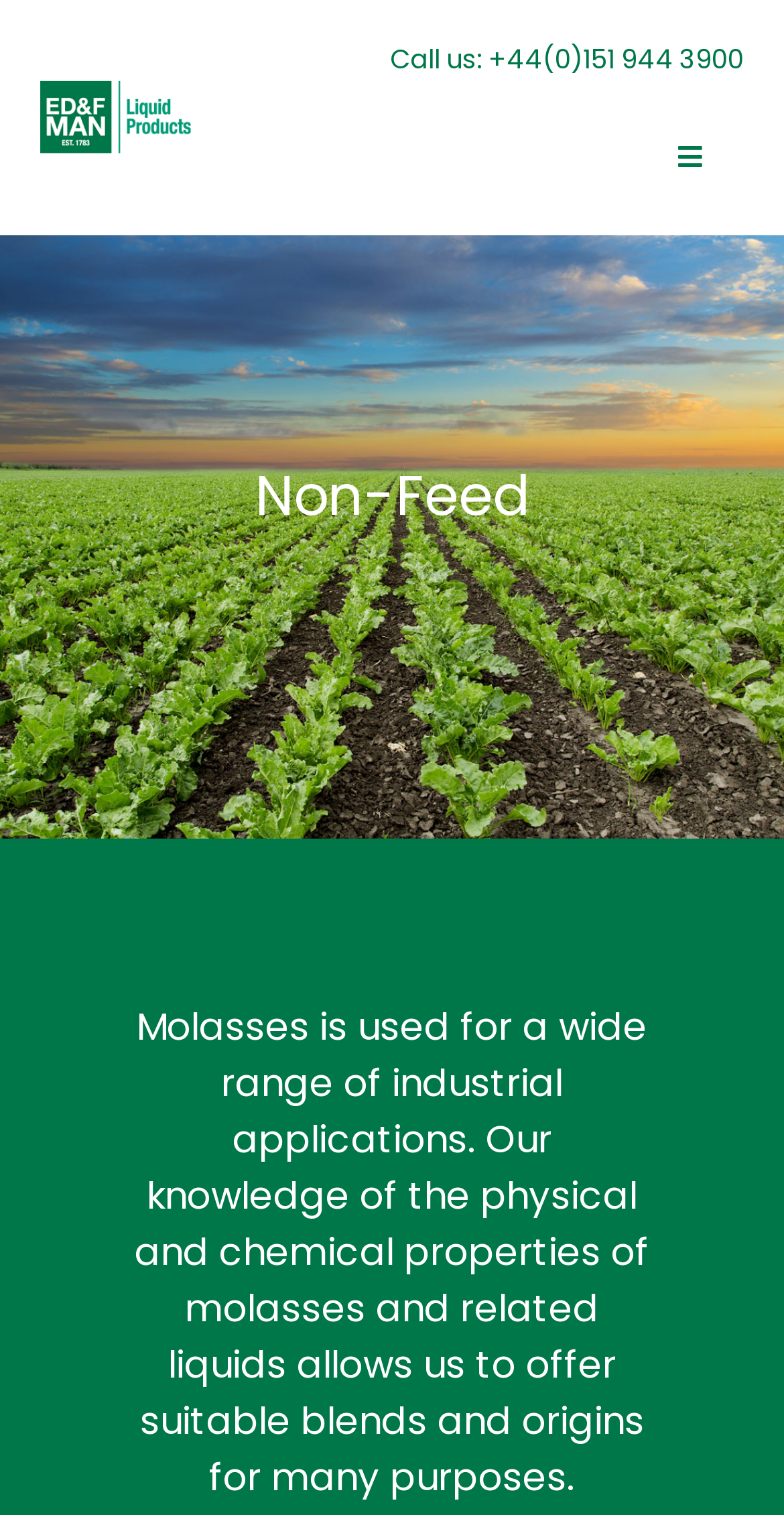Please provide the bounding box coordinates for the UI element as described: "Technical Nutritional". The coordinates must be four floats between 0 and 1, represented as [left, top, right, bottom].

[0.285, 0.467, 0.949, 0.534]